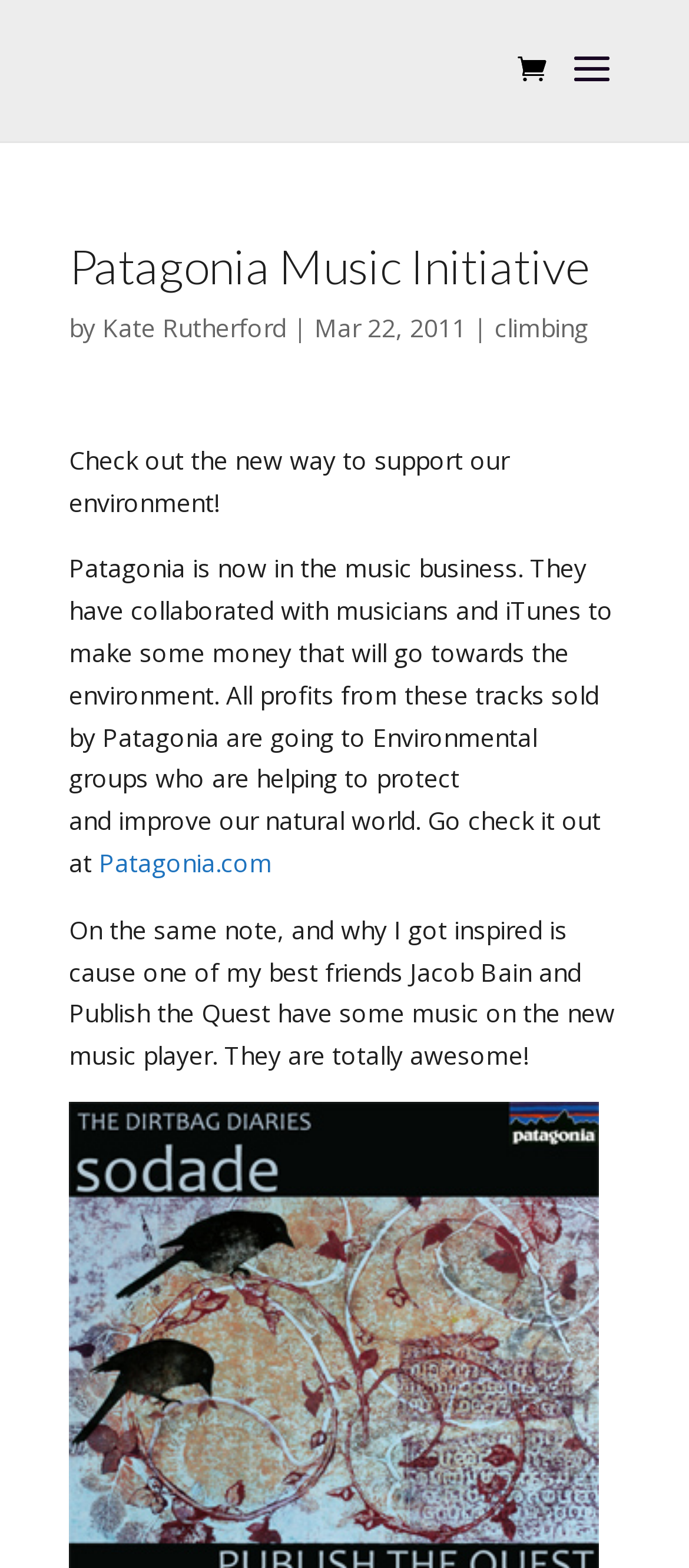What is the date of the article?
Look at the screenshot and give a one-word or phrase answer.

Mar 22, 2011